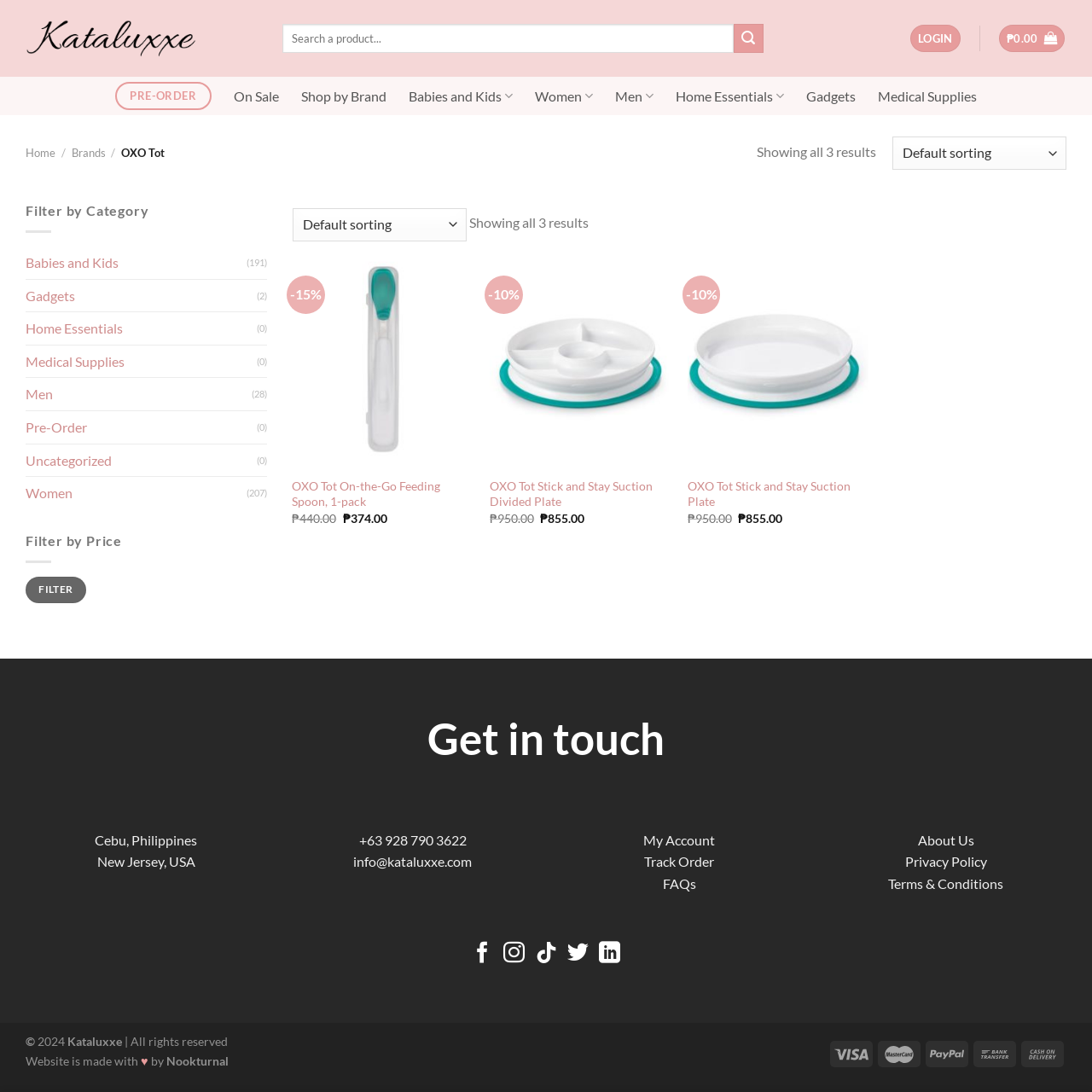Please specify the bounding box coordinates of the clickable region necessary for completing the following instruction: "Get in touch with customer support". The coordinates must consist of four float numbers between 0 and 1, i.e., [left, top, right, bottom].

[0.023, 0.65, 0.977, 0.702]